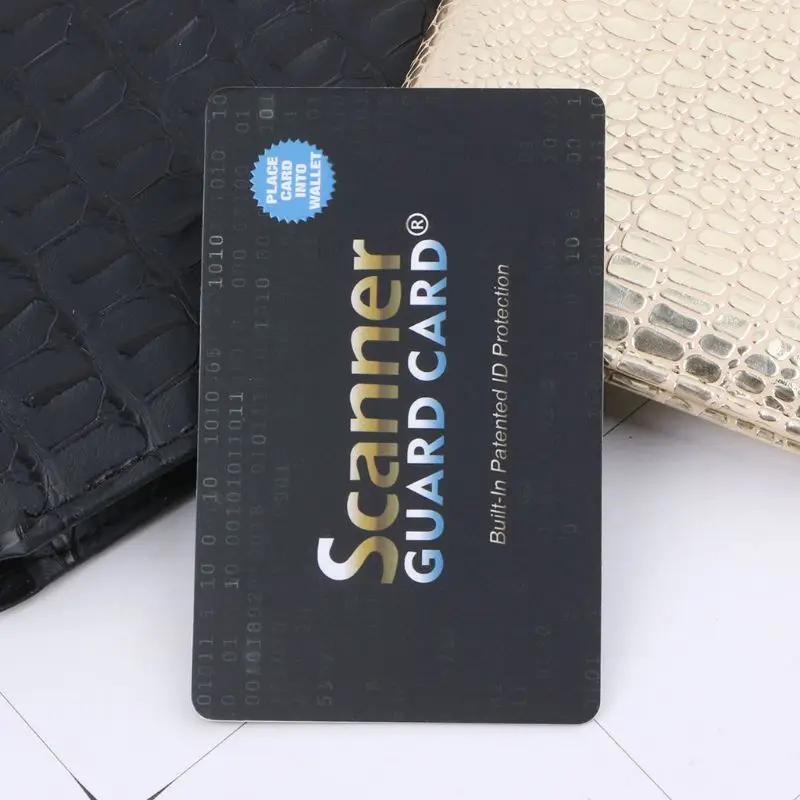What is the color of the glossy finish?
Analyze the image and deliver a detailed answer to the question.

The question asks about the color of the glossy finish on the wallet's surface. According to the caption, the glossy finish is on the left side of the wallet, and it is described as 'glossy black finish'. Therefore, the answer is 'Black'.